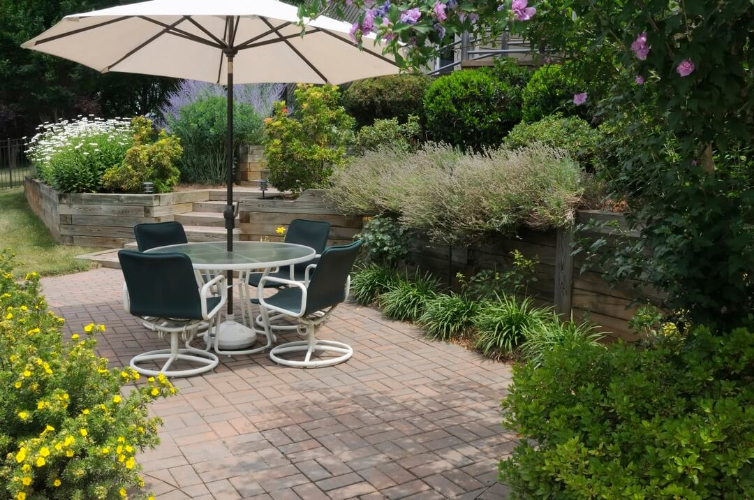Explain what the image portrays in a detailed manner.

This tranquil outdoor space showcases a beautifully designed stamped concrete patio, surrounded by lush greenery and vibrant flowering plants. In the center, a round glass-topped table is accompanied by four comfortable chairs, all protected from the sun by a large, stylish umbrella. The elegantly arranged patio is framed by neatly landscaped sections, featuring a mix of shrubs and flowers that enhance the serene atmosphere. This inviting setting is perfect for leisurely afternoons or outdoor gatherings, exemplifying the quality and aesthetic appeal of well-executed stamped concrete work in Salem, OR.